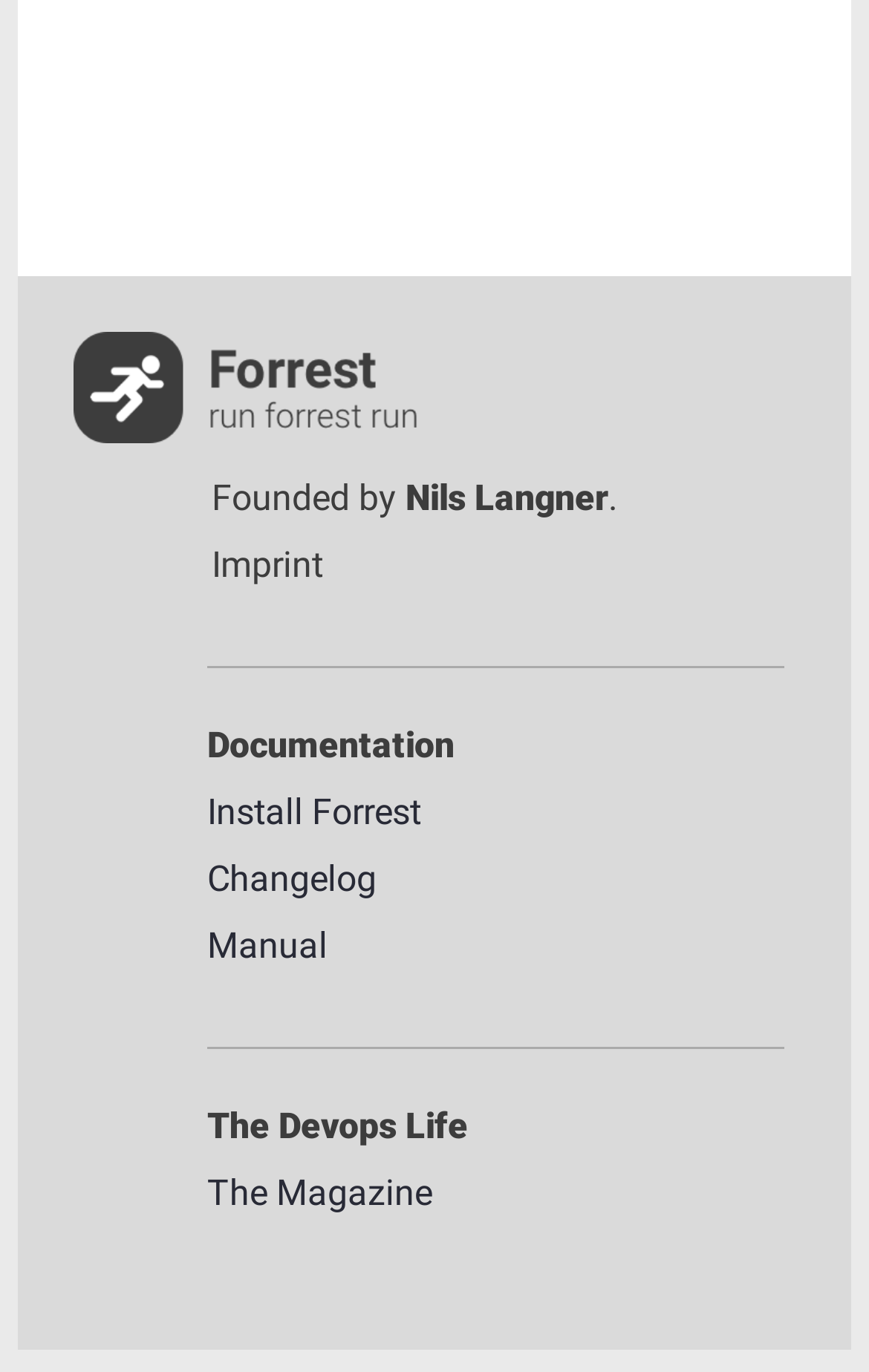What is the purpose of the 'Manual' link?
Use the information from the screenshot to give a comprehensive response to the question.

The link 'Manual' is likely to lead to a page where users can access the manual of Forrest, suggesting that its purpose is to provide users with documentation or instructions on how to use Forrest.